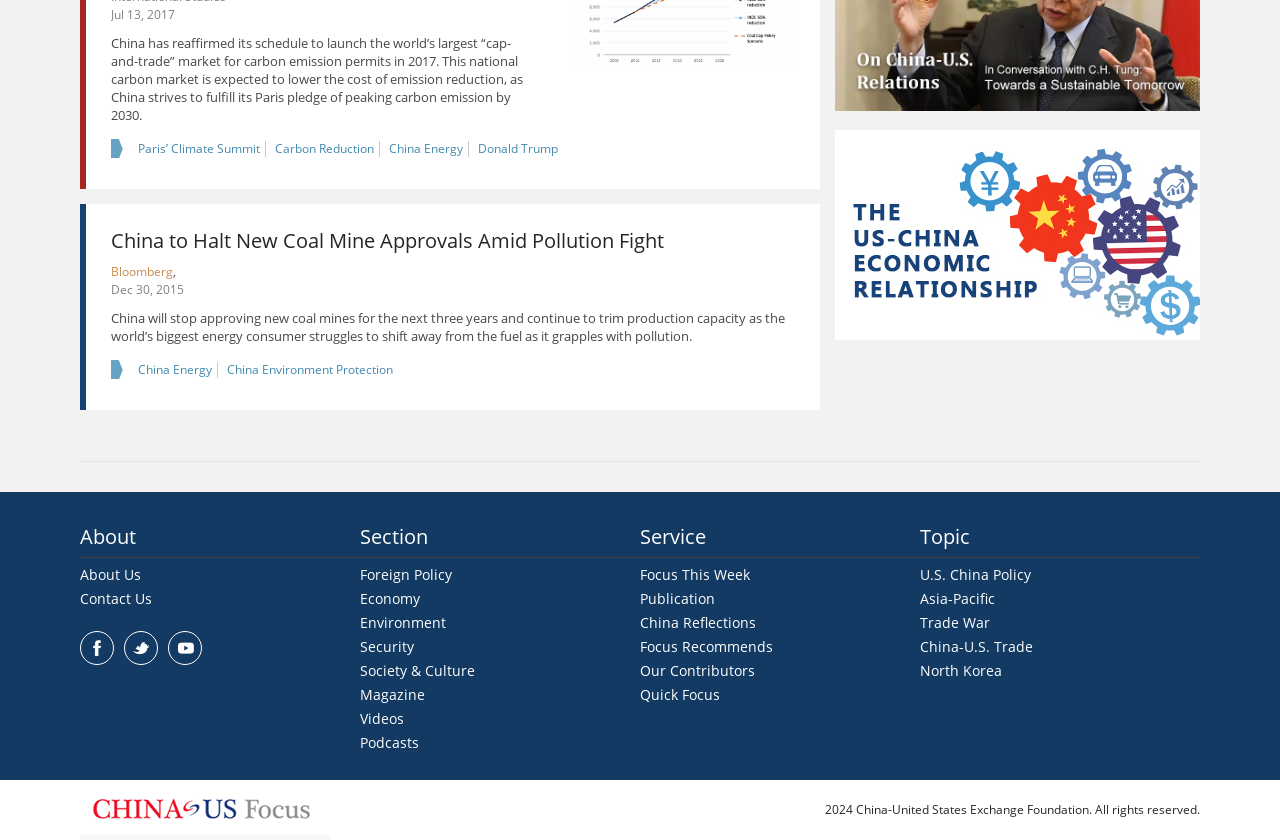Please identify the bounding box coordinates of the region to click in order to complete the task: "Learn about China's energy policy". The coordinates must be four float numbers between 0 and 1, specified as [left, top, right, bottom].

[0.3, 0.167, 0.366, 0.186]